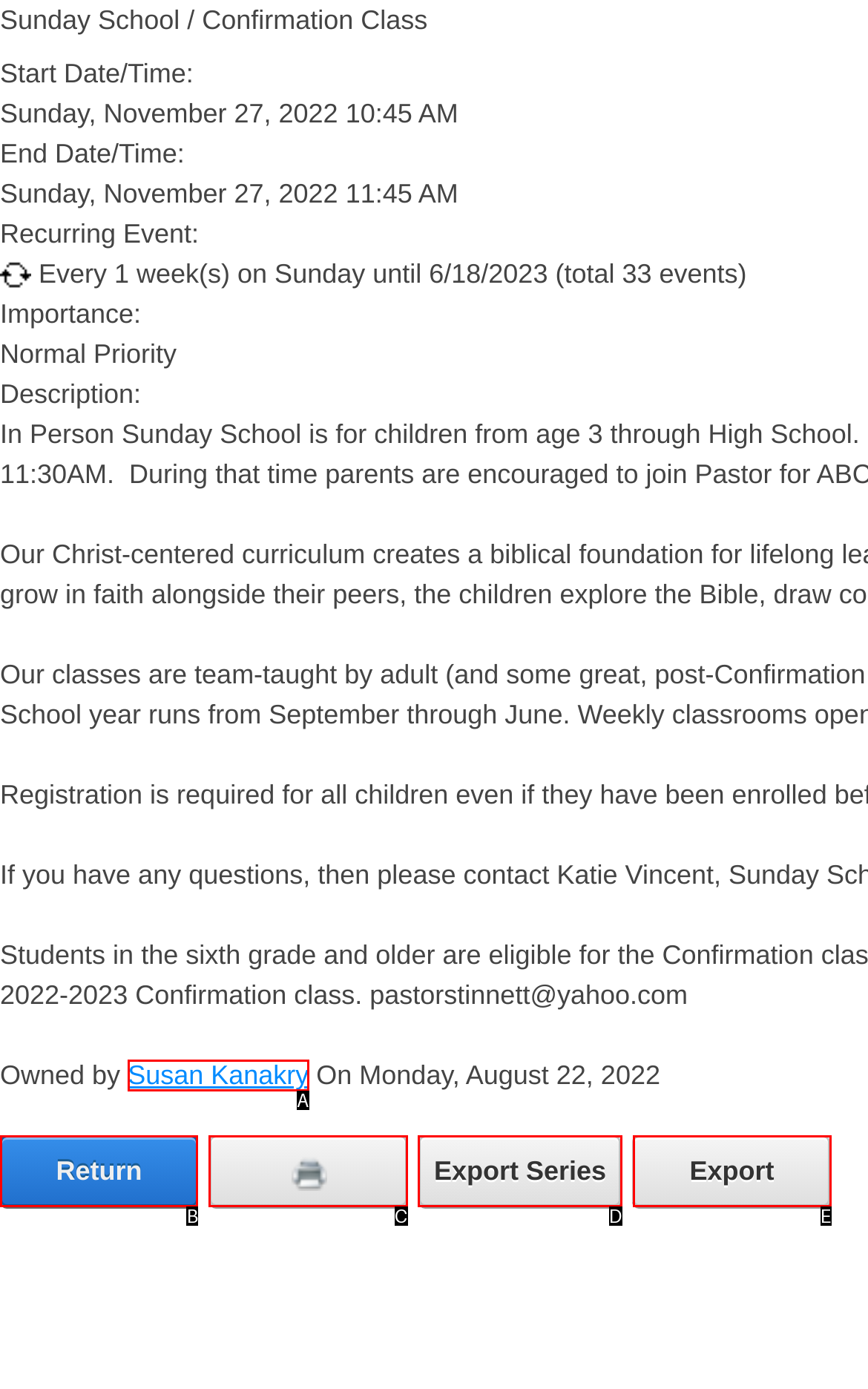What letter corresponds to the UI element described here: Export Series
Reply with the letter from the options provided.

D